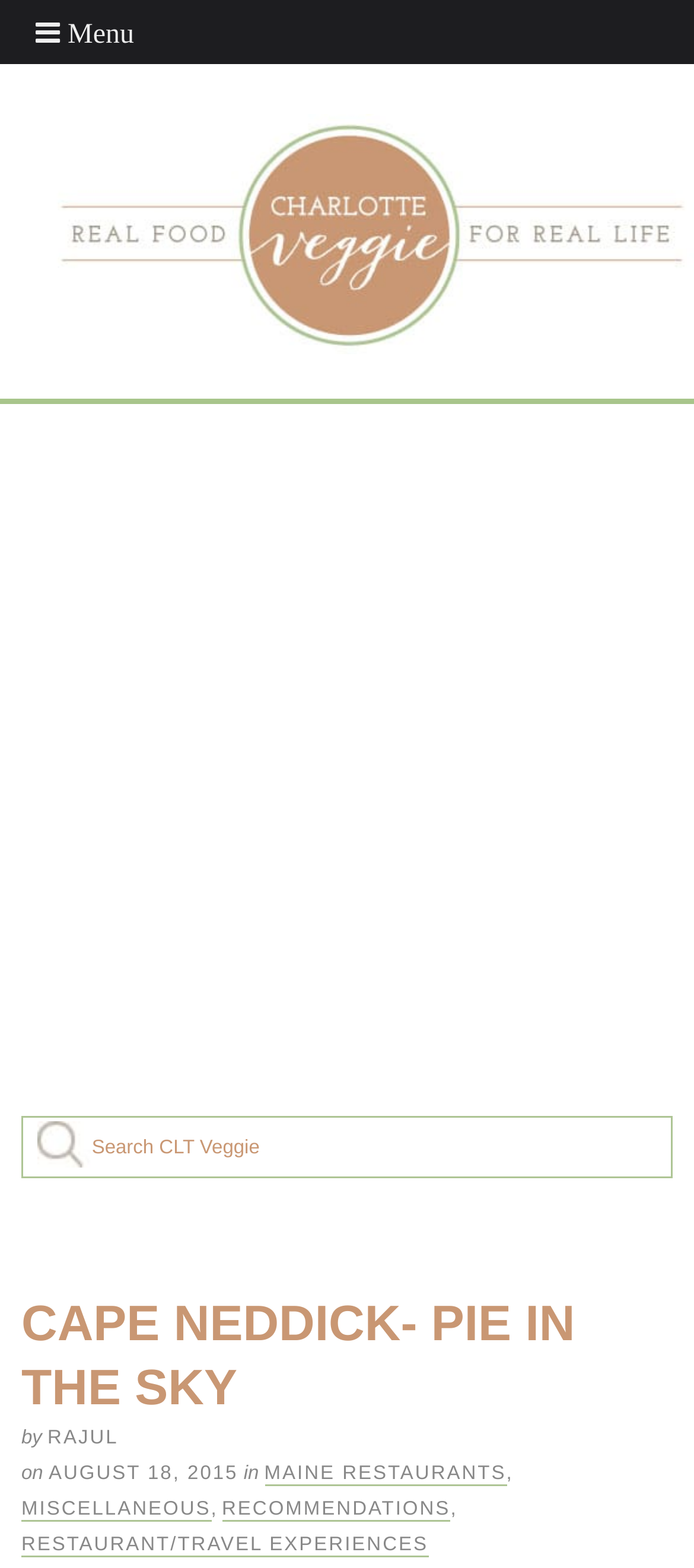Identify the bounding box coordinates of the section to be clicked to complete the task described by the following instruction: "Visit 'MAINE RESTAURANTS'". The coordinates should be four float numbers between 0 and 1, formatted as [left, top, right, bottom].

[0.381, 0.933, 0.729, 0.948]